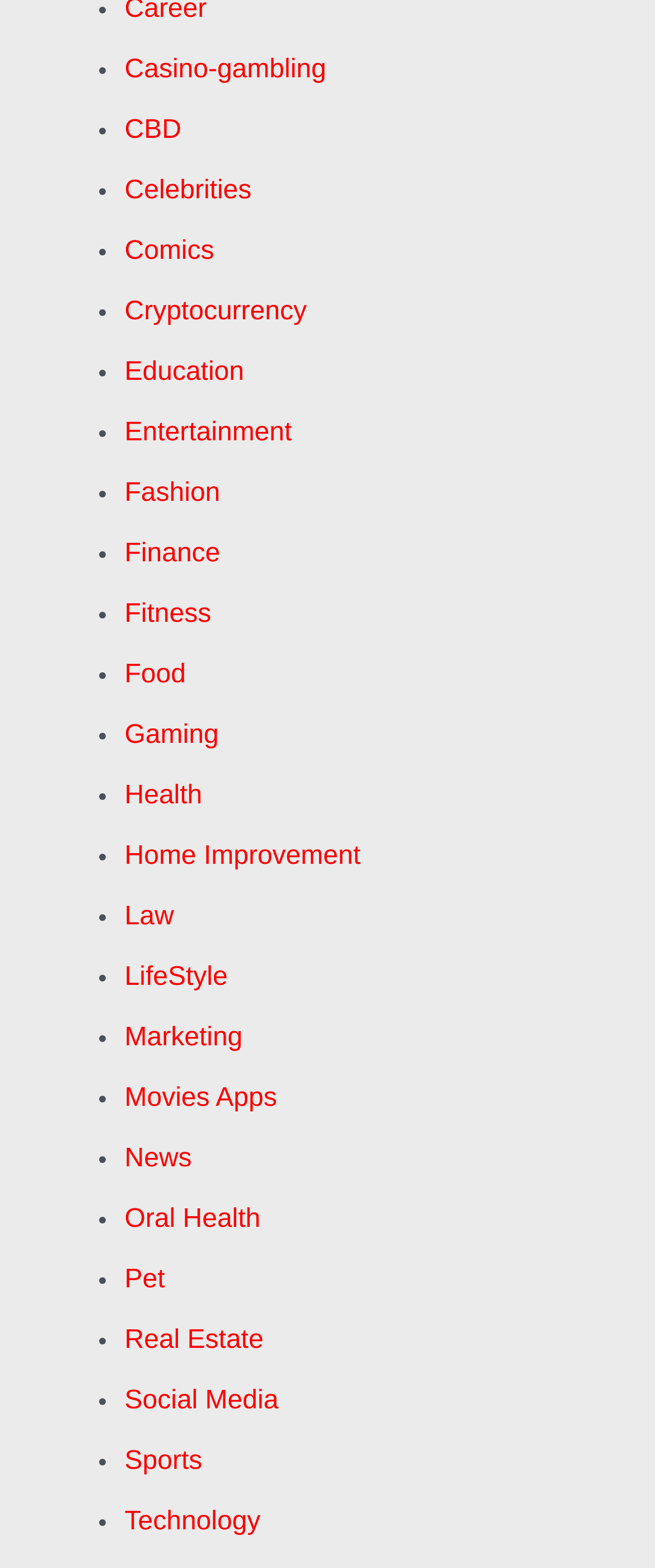Ascertain the bounding box coordinates for the UI element detailed here: "Movies Apps". The coordinates should be provided as [left, top, right, bottom] with each value being a float between 0 and 1.

[0.19, 0.691, 0.423, 0.71]